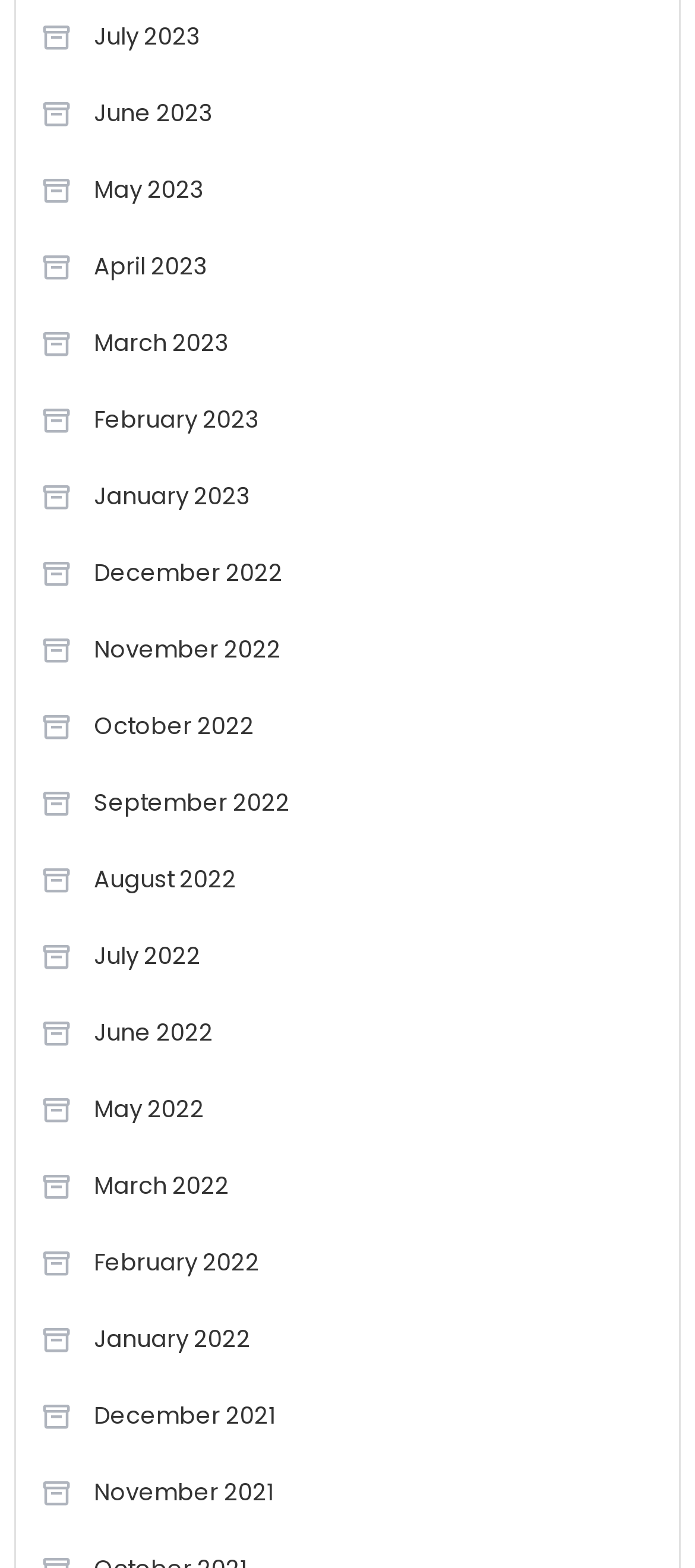Could you provide the bounding box coordinates for the portion of the screen to click to complete this instruction: "Contact Dr. Hall"?

None